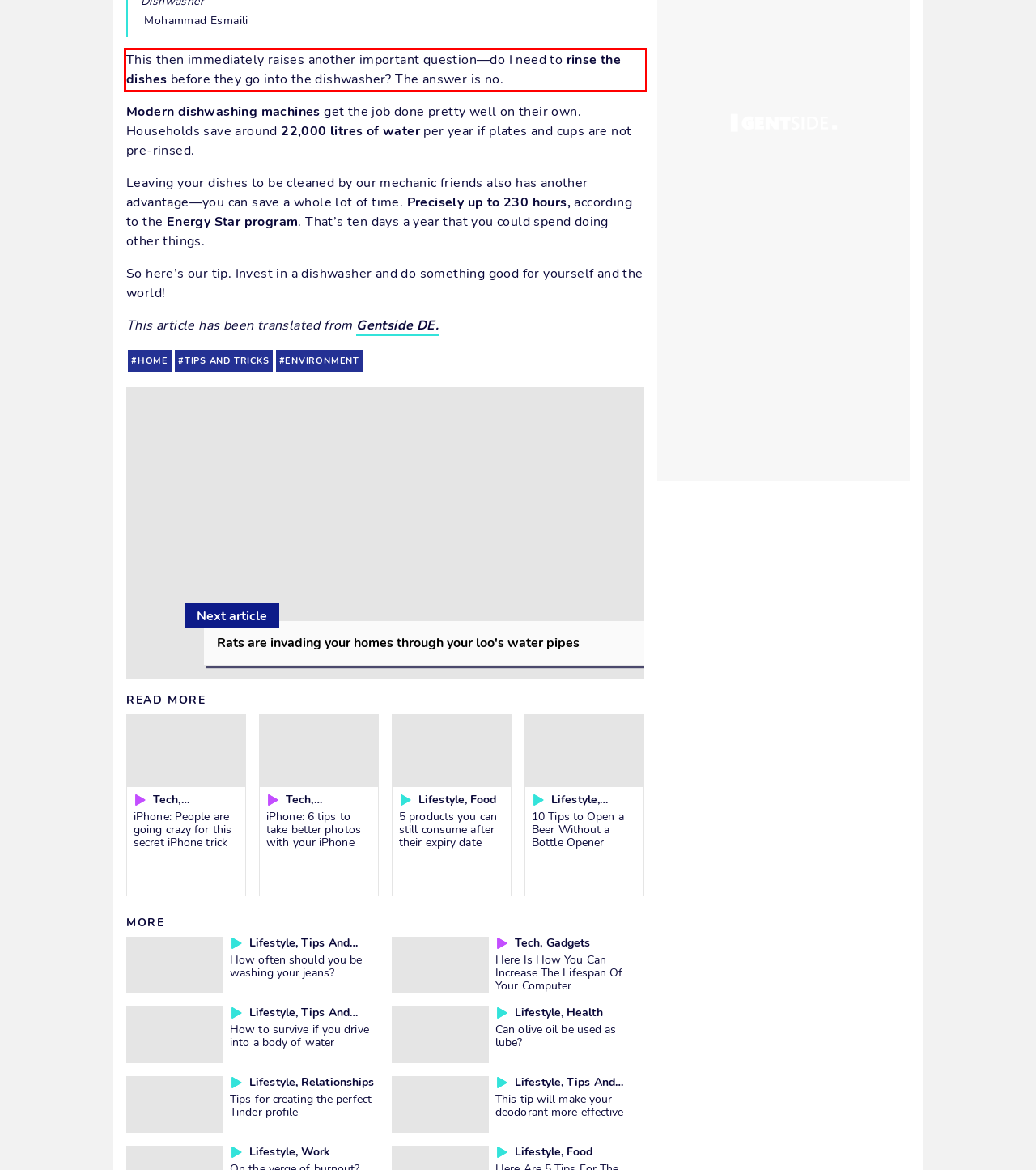Please perform OCR on the UI element surrounded by the red bounding box in the given webpage screenshot and extract its text content.

This then immediately raises another important question—do I need to rinse the dishes before they go into the dishwasher? The answer is no.